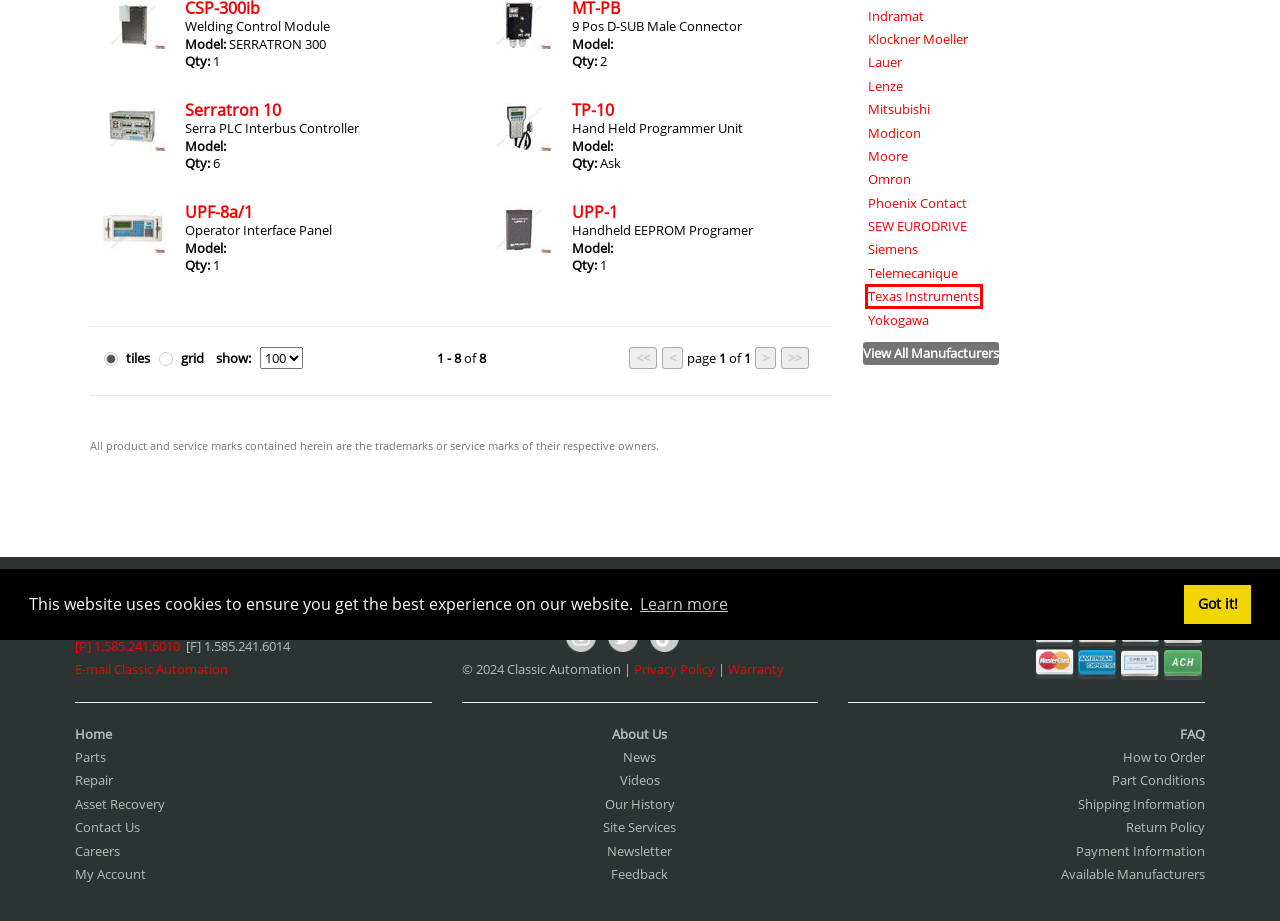You have a screenshot of a webpage with a red bounding box around an element. Identify the webpage description that best fits the new page that appears after clicking the selected element in the red bounding box. Here are the candidates:
A. Buy Siemens Parts Online | Siemens Repair | Classic Automation
B. Telemecanique Refurbished Parts |Repairs for Telemecanique
C. Texas Instruments Parts & Repair | Classic Automation
D. SEW Eurodrive Refurbished Drives & Repair | MOVITRAC MOVIDRIVE MOVIDYN MOVIAXIS
E. Omron Spare Parts & Repair | Classic Automation
F. Privacy Policy | Classic Automation
G. Siemens Moore Process Automation Parts & Repair
H. Lenze Drives Online | Refurbished Drives, Parts & Repair

C